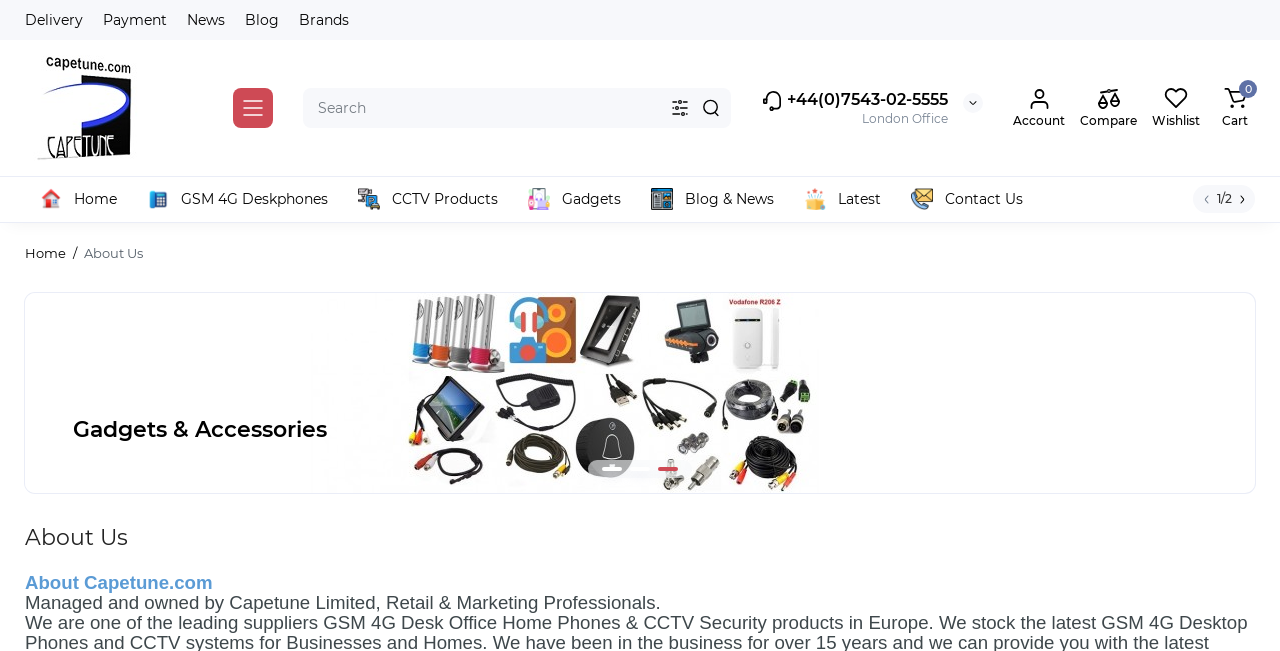Given the description "alt="Capetune Online Shop"", provide the bounding box coordinates of the corresponding UI element.

[0.02, 0.084, 0.167, 0.247]